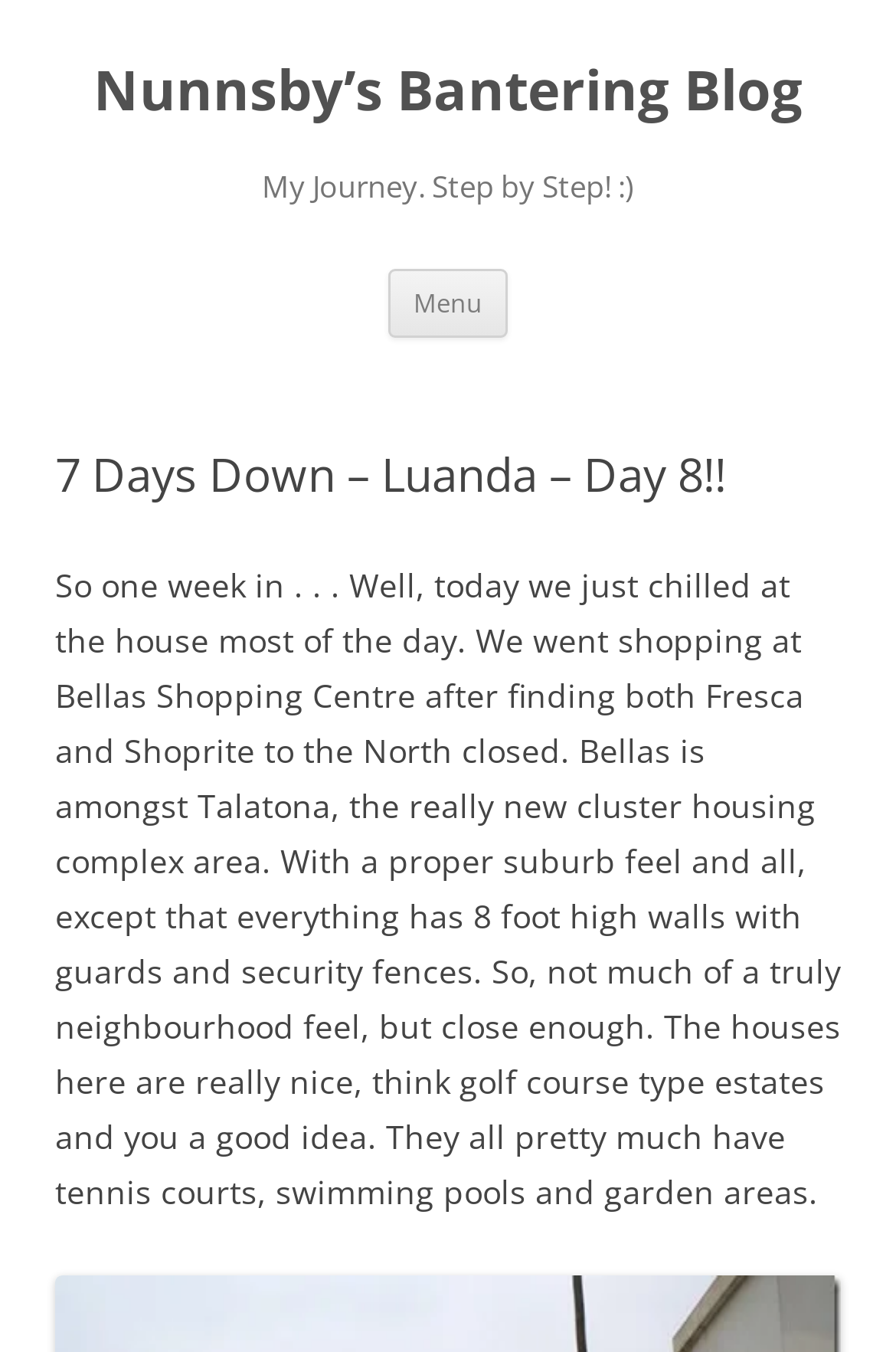Provide the bounding box coordinates for the specified HTML element described in this description: "Ngorongoro". The coordinates should be four float numbers ranging from 0 to 1, in the format [left, top, right, bottom].

None